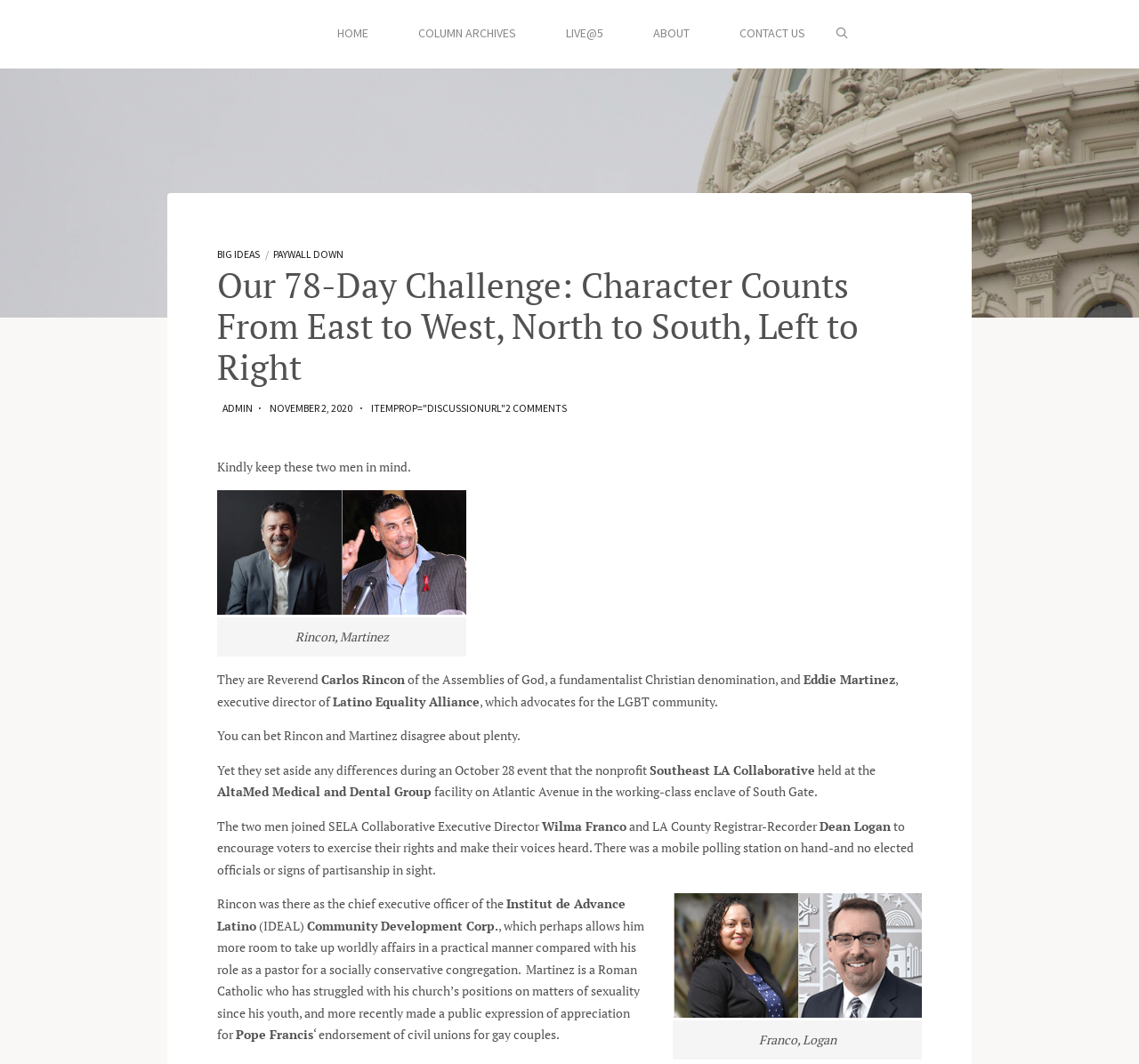Who is the chief executive officer of the Institut de Advance Latino (IDEAL) Community Development Corp.?
Provide a detailed and well-explained answer to the question.

According to the webpage, Rincon is the chief executive officer of the Institut de Advance Latino (IDEAL) Community Development Corp., which allows him to take up worldly affairs in a practical manner compared to his role as a pastor.